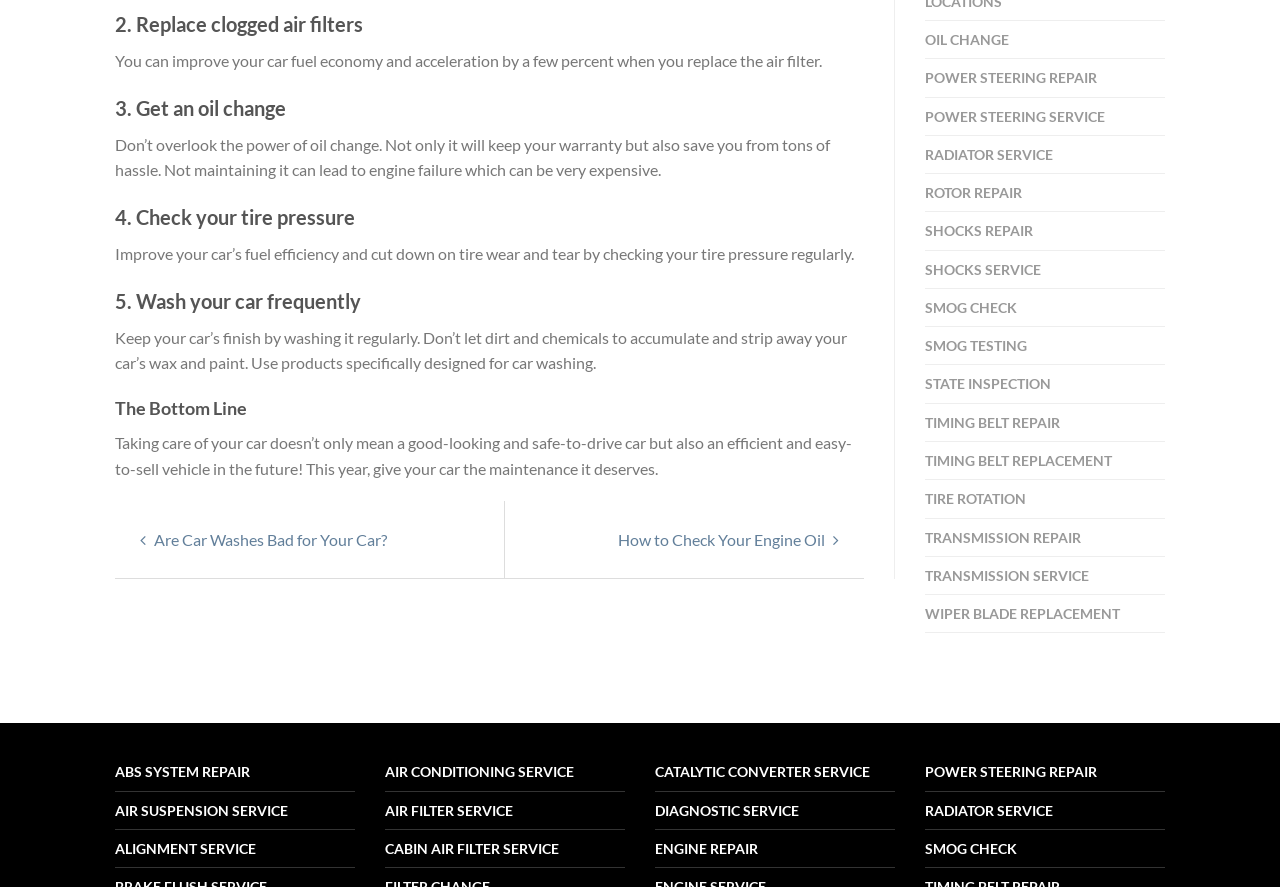Please answer the following query using a single word or phrase: 
What is the first tip to improve car fuel economy?

Replace clogged air filters